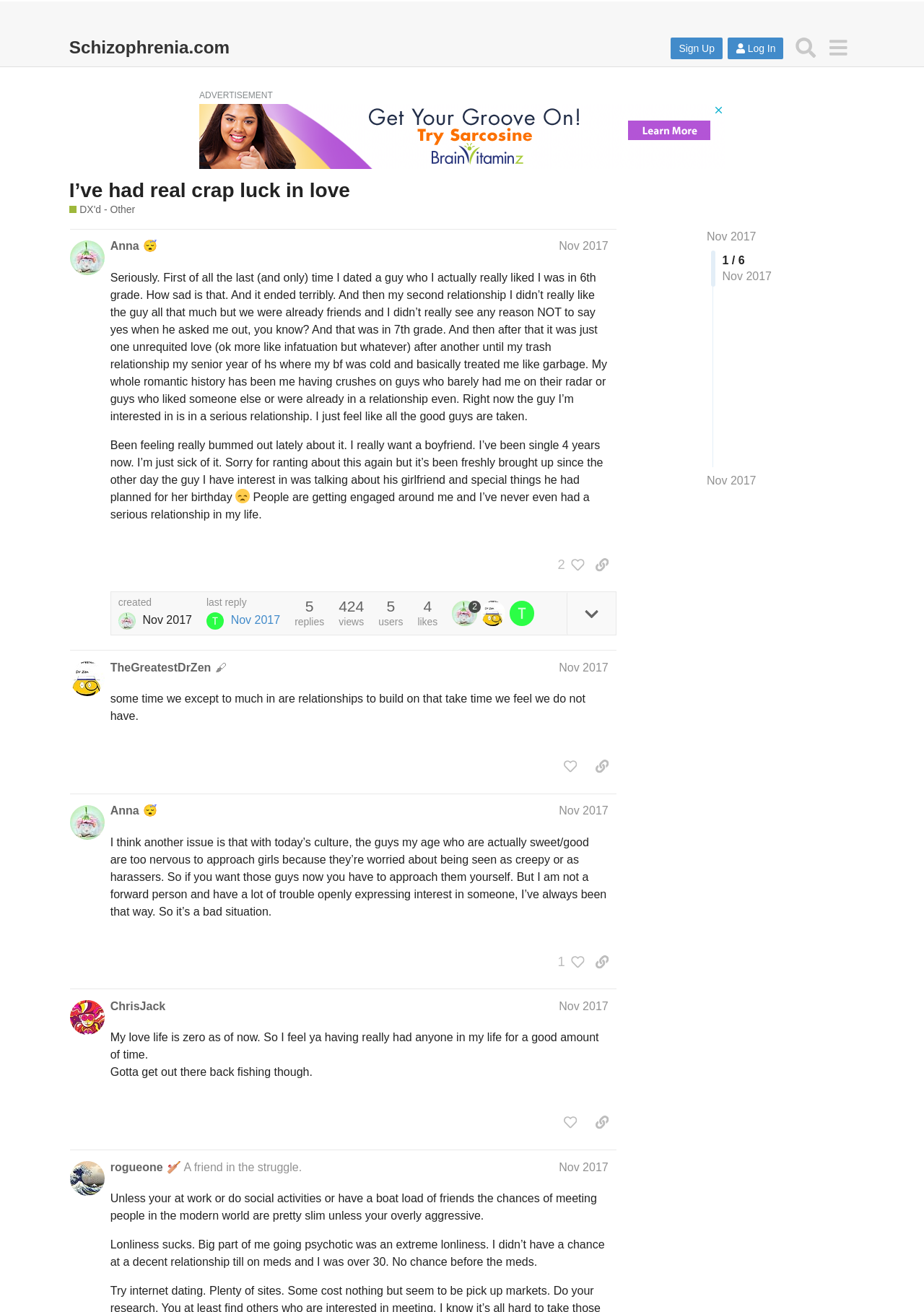Please specify the bounding box coordinates of the clickable region to carry out the following instruction: "Log In". The coordinates should be four float numbers between 0 and 1, in the format [left, top, right, bottom].

[0.787, 0.029, 0.848, 0.045]